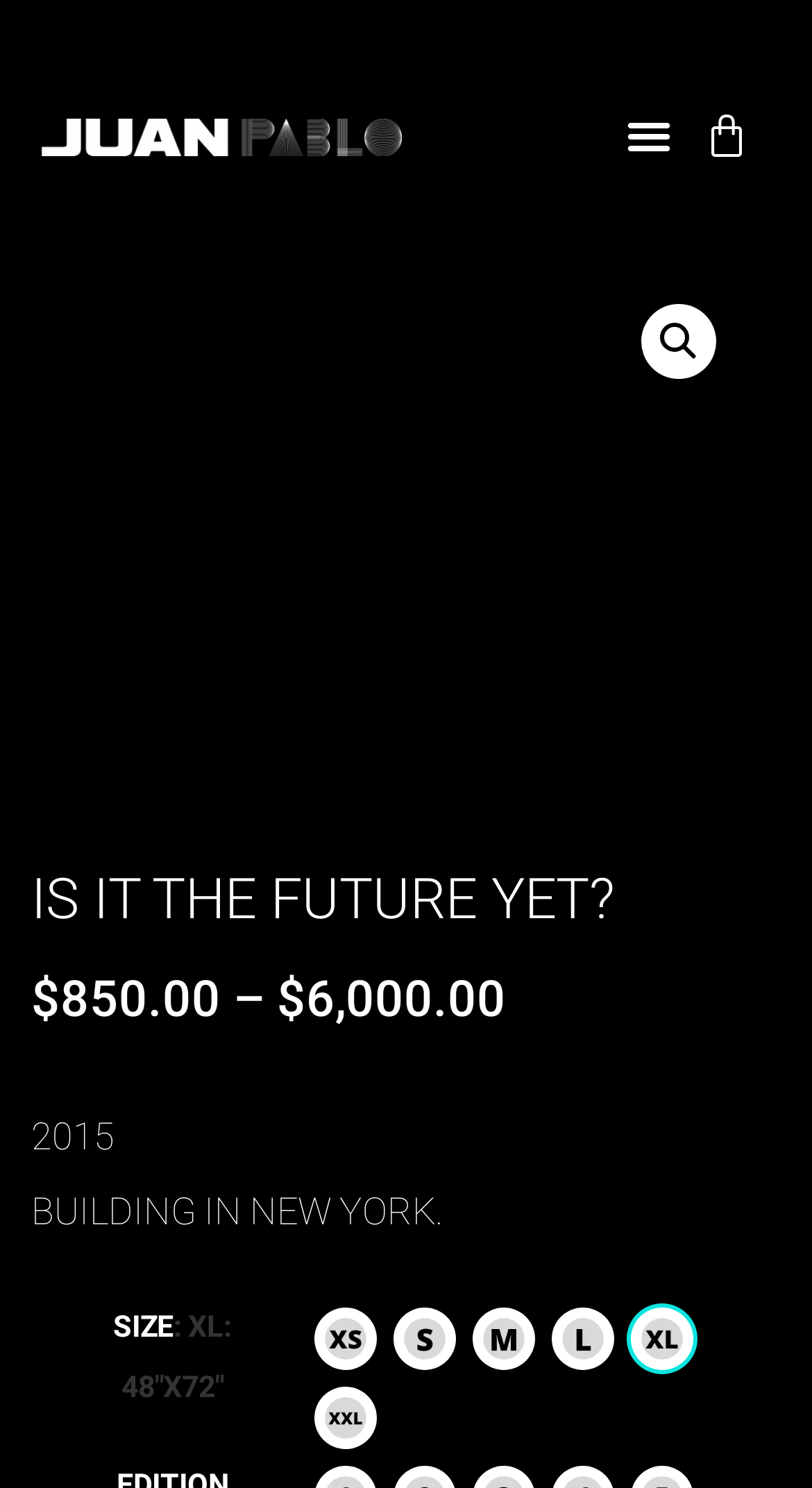Bounding box coordinates are specified in the format (top-left x, top-left y, bottom-right x, bottom-right y). All values are floating point numbers bounded between 0 and 1. Please provide the bounding box coordinate of the region this sentence describes: Menu

[0.756, 0.068, 0.841, 0.114]